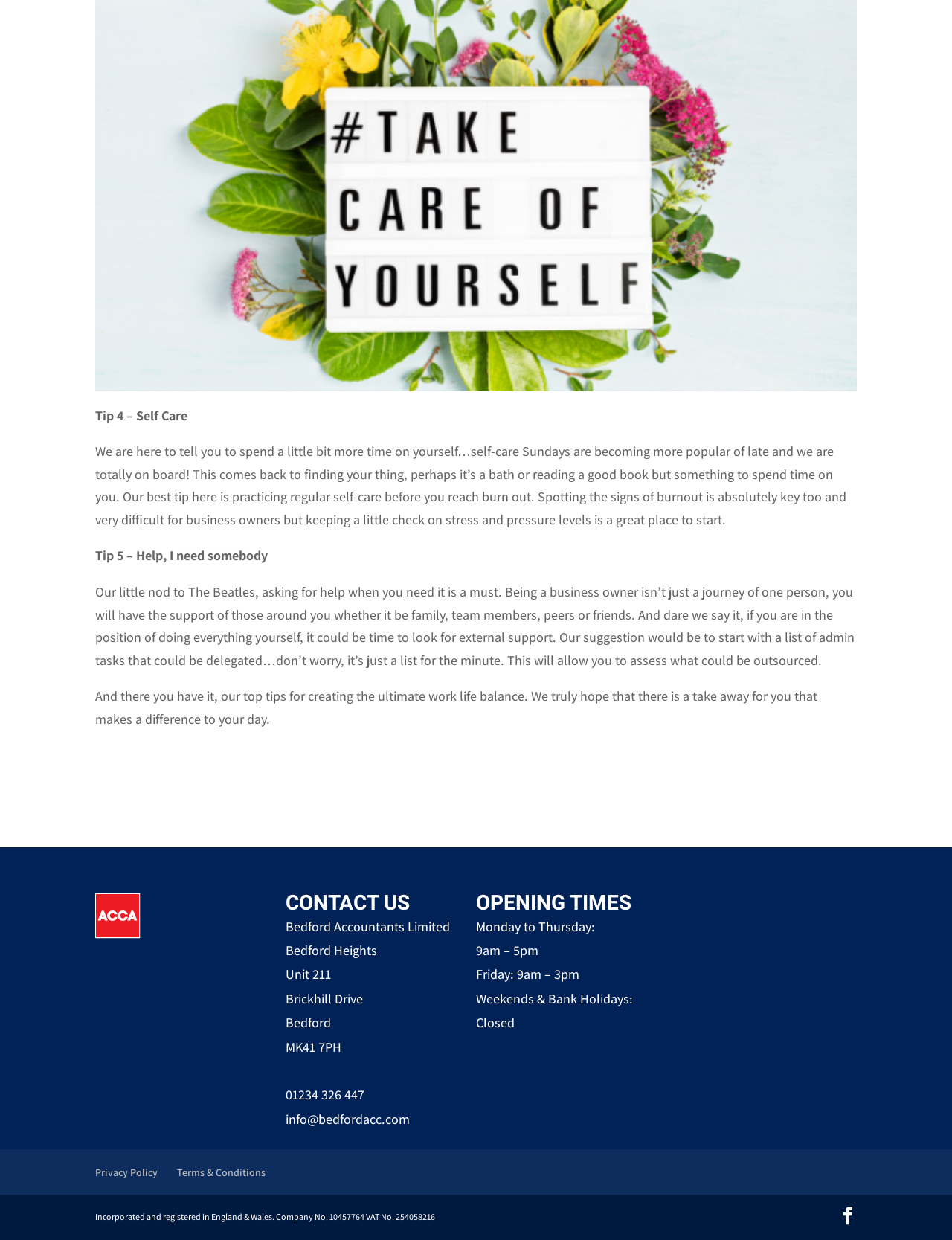Give a one-word or short-phrase answer to the following question: 
What is the contact email of the company?

info@bedfordacc.com